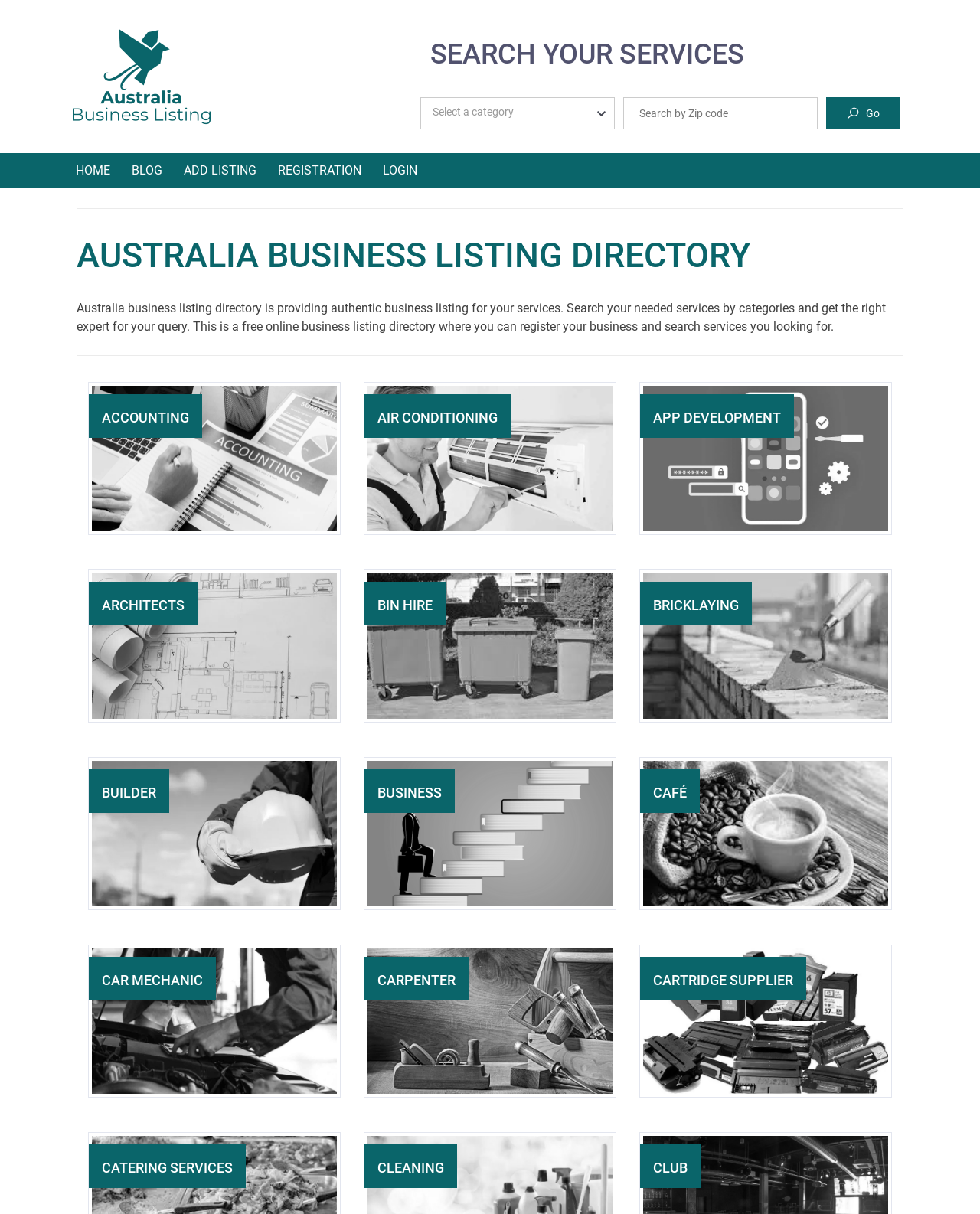Find and provide the bounding box coordinates for the UI element described with: "Registration".

[0.273, 0.129, 0.38, 0.152]